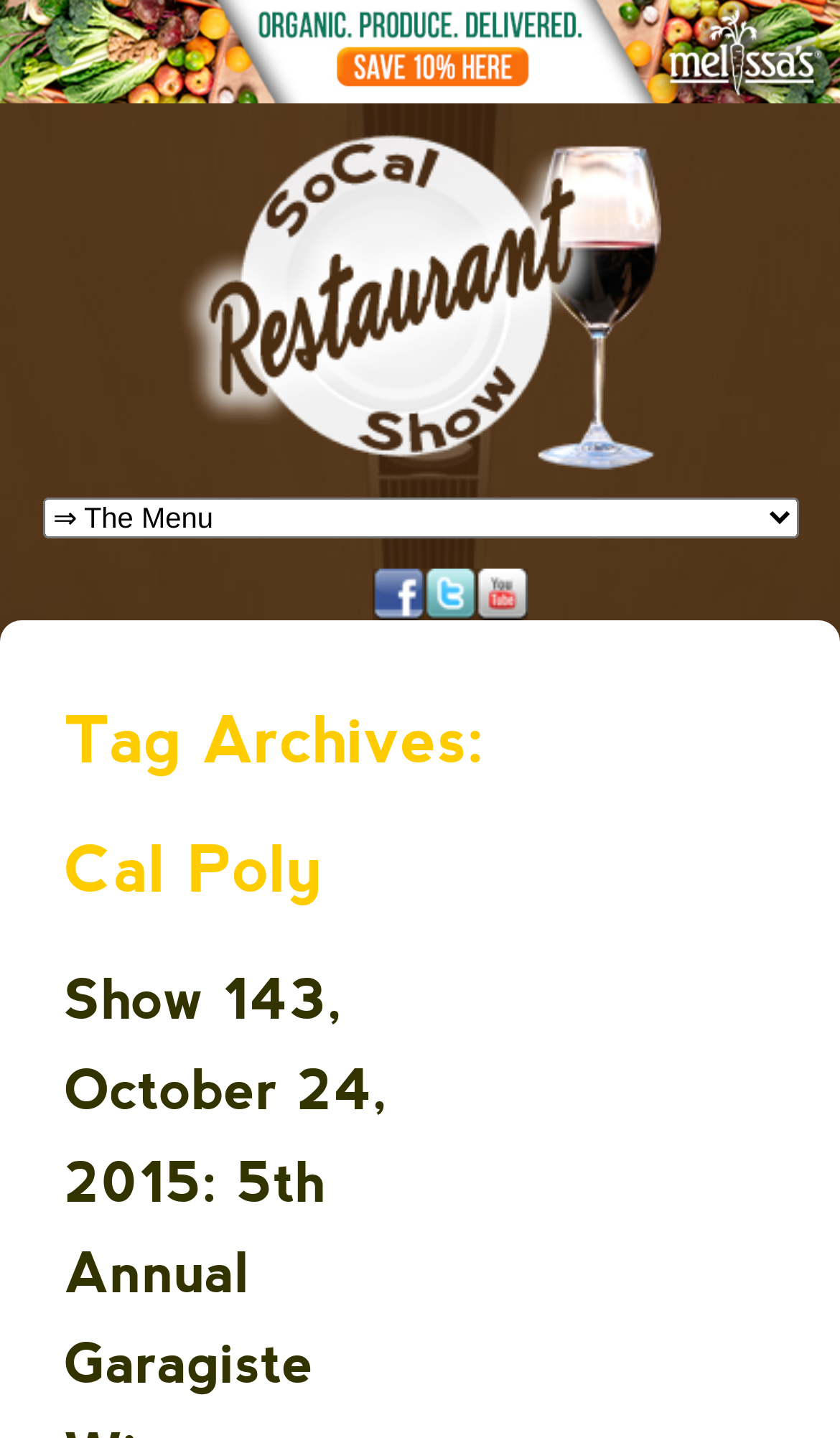Extract the primary headline from the webpage and present its text.

SoCal Restaurant Show Saturdays 10:00AM PT on AM 830 KLAA Los Angeles